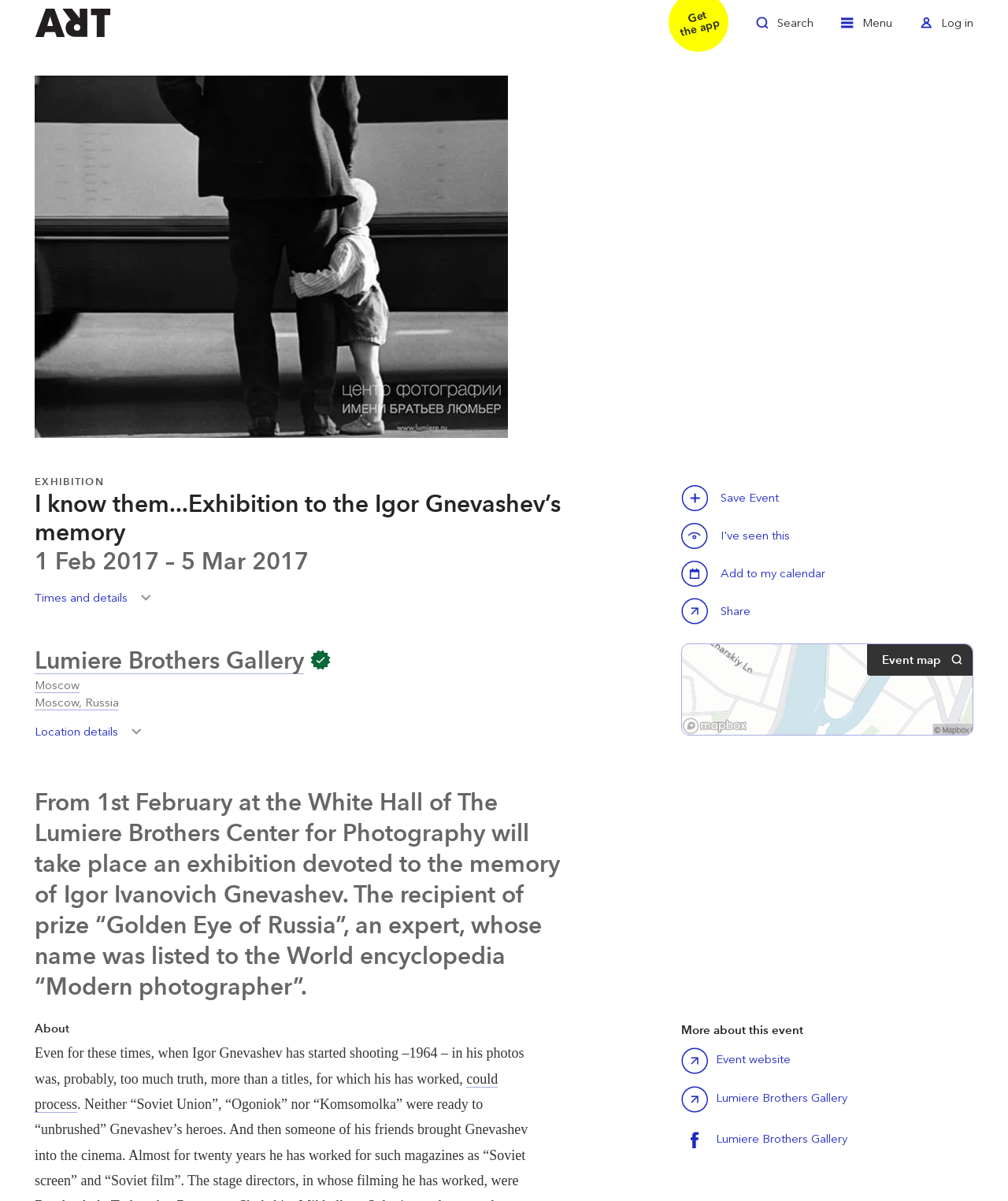Locate the bounding box coordinates of the element that should be clicked to execute the following instruction: "Explore 'Somnambulist Project'".

None